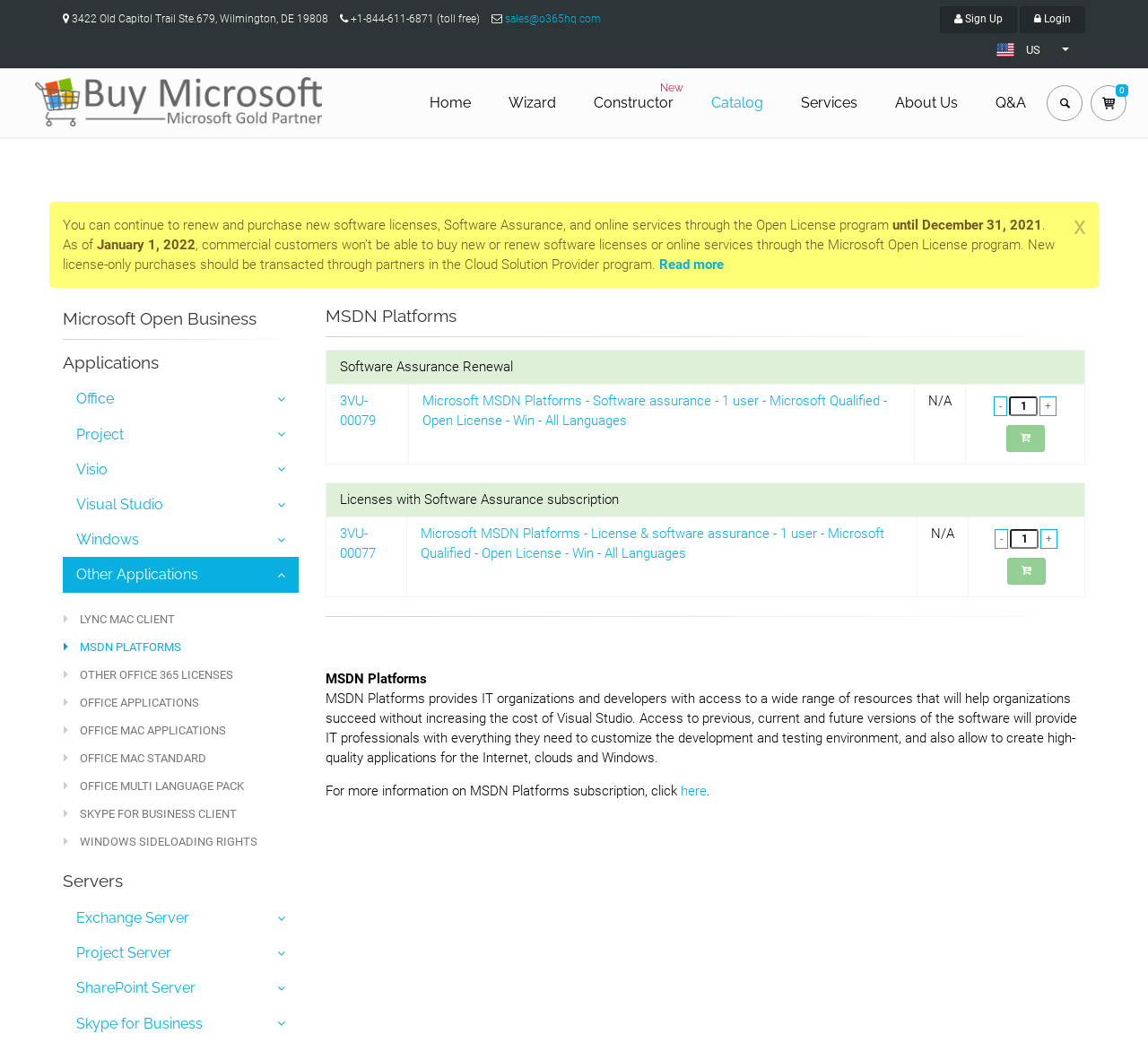Specify the bounding box coordinates of the area that needs to be clicked to achieve the following instruction: "Search for a job".

None